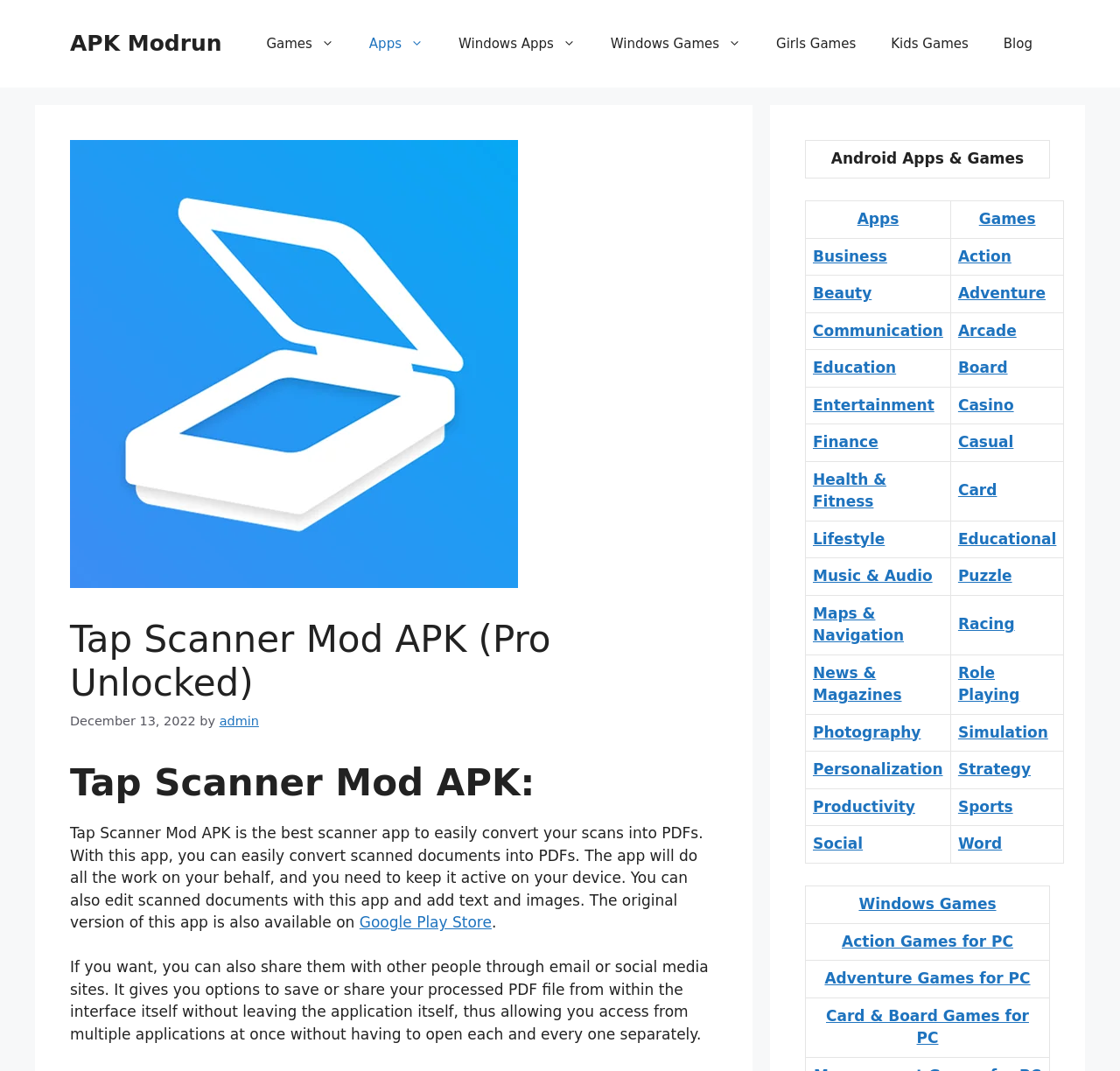Show the bounding box coordinates of the region that should be clicked to follow the instruction: "Check out Business apps."

[0.72, 0.223, 0.849, 0.257]